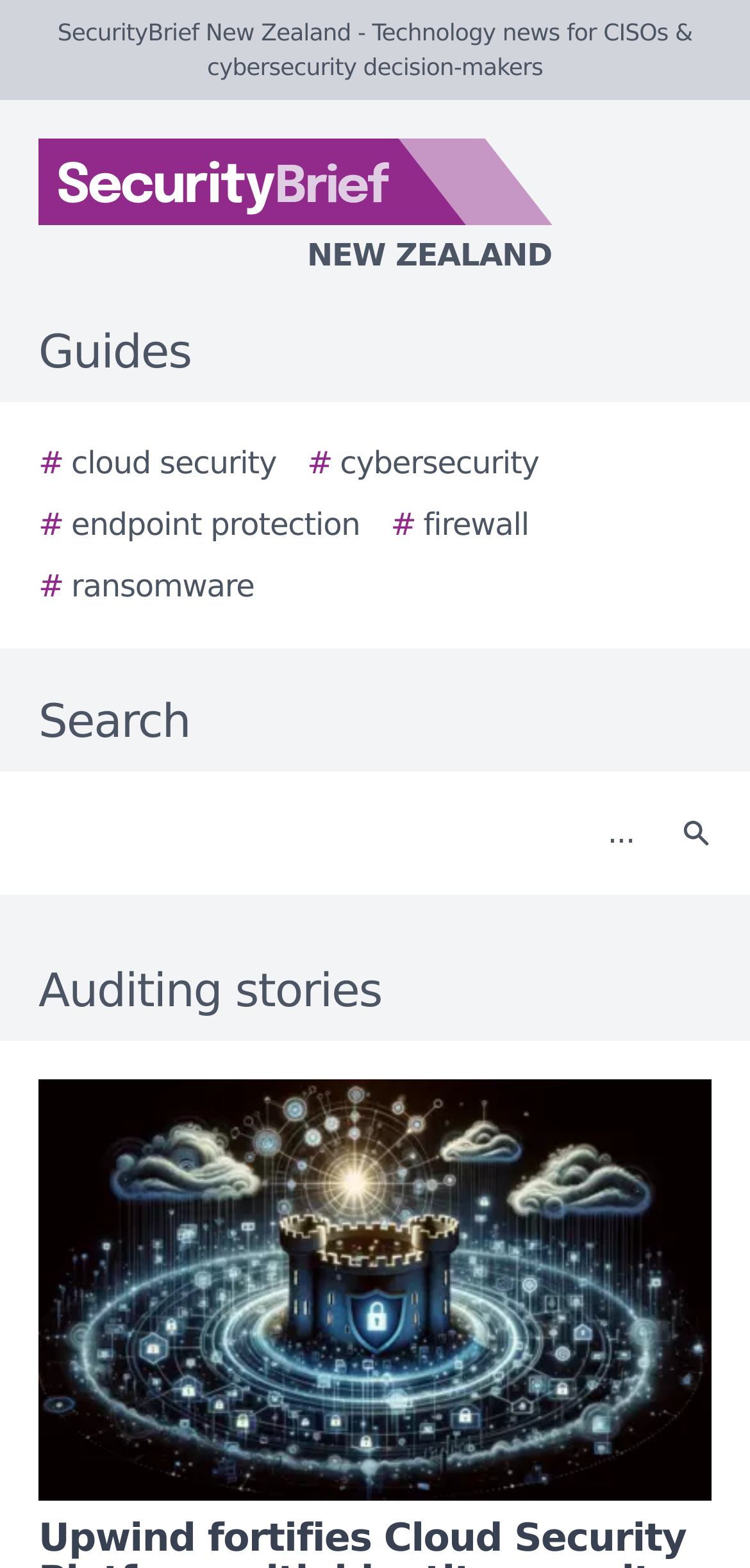Identify the bounding box coordinates of the part that should be clicked to carry out this instruction: "Click on the SecurityBrief New Zealand logo".

[0.0, 0.088, 0.923, 0.178]